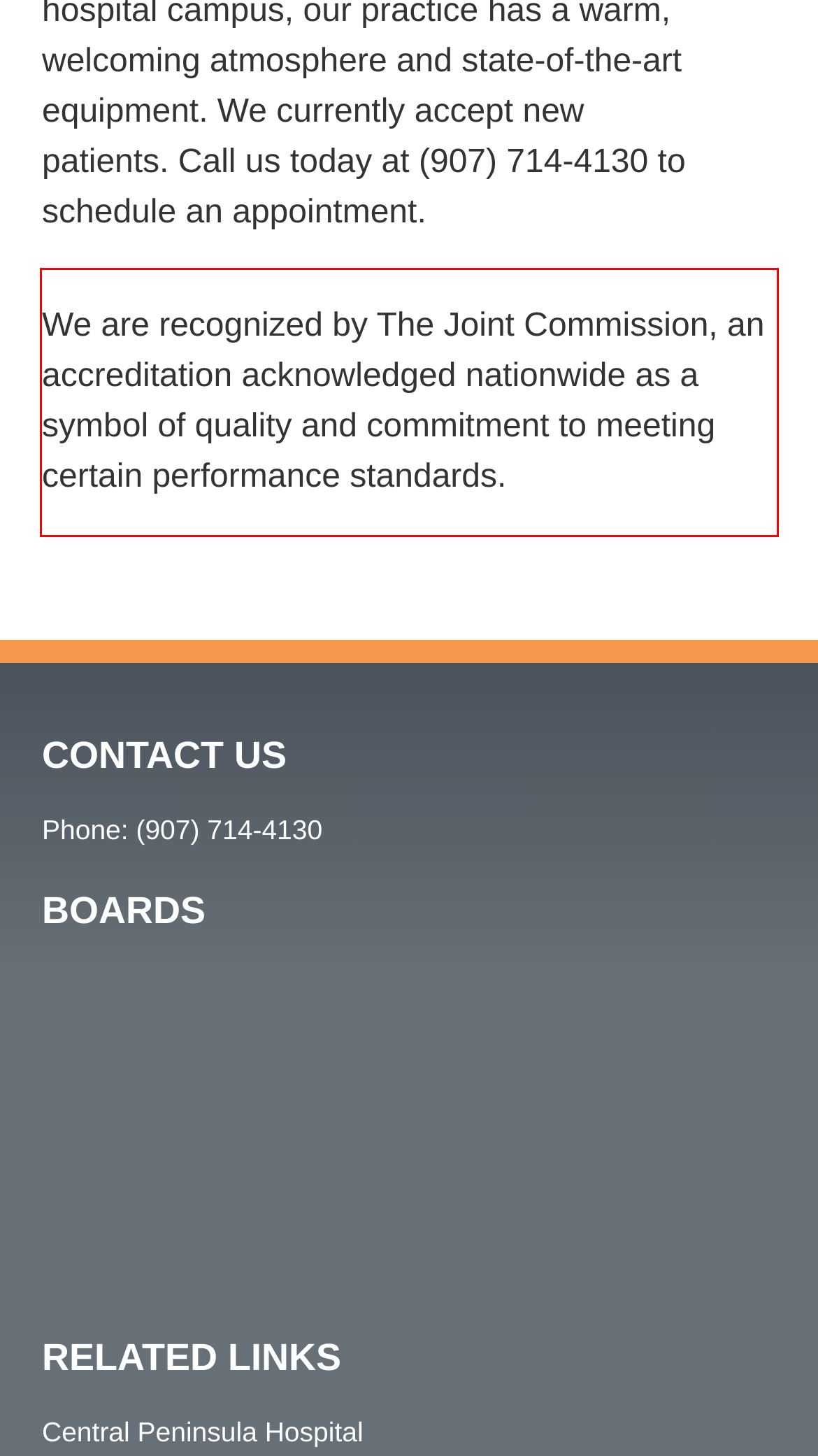You are given a screenshot of a webpage with a UI element highlighted by a red bounding box. Please perform OCR on the text content within this red bounding box.

We are recognized by The Joint Commission, an accreditation acknowledged nationwide as a symbol of quality and commitment to meeting certain performance standards.